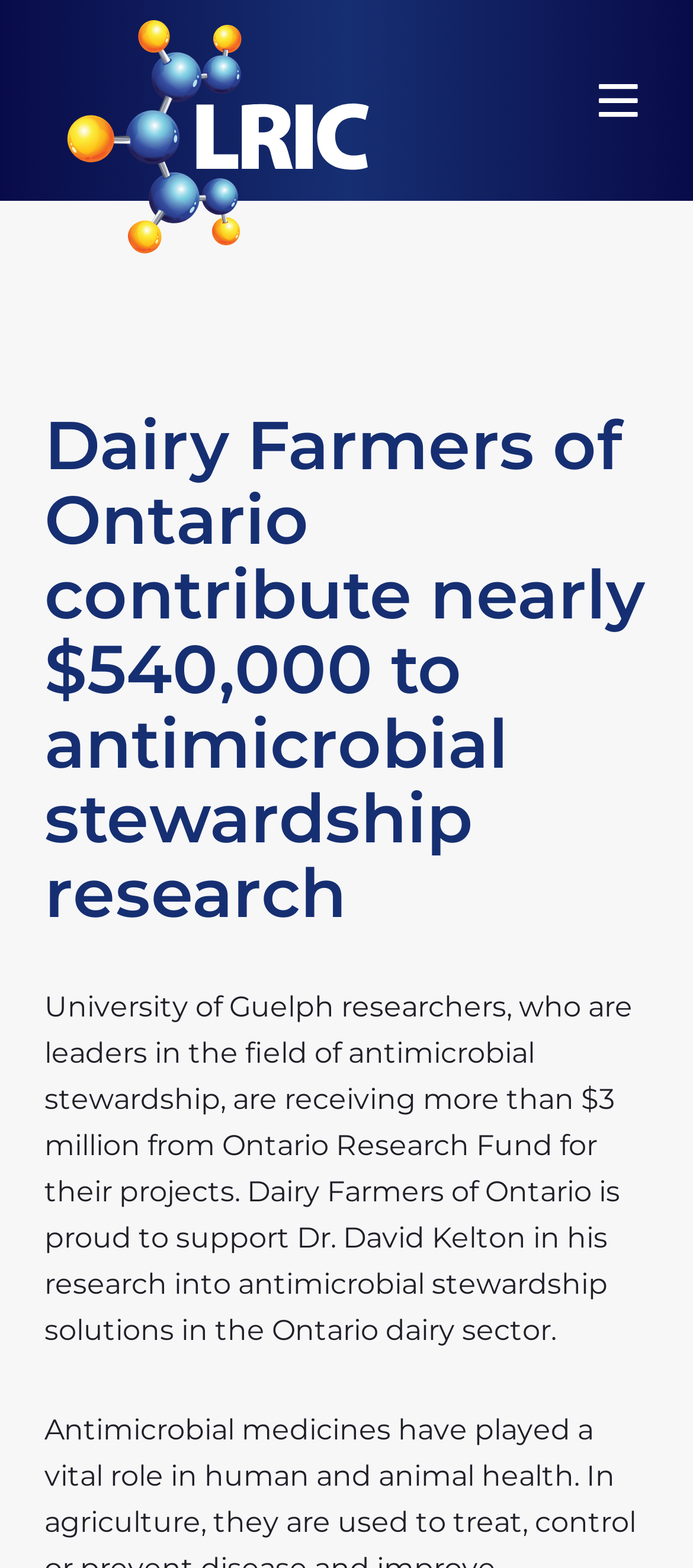Extract the primary header of the webpage and generate its text.

Dairy Farmers of Ontario contribute nearly $540,000 to antimicrobial stewardship research